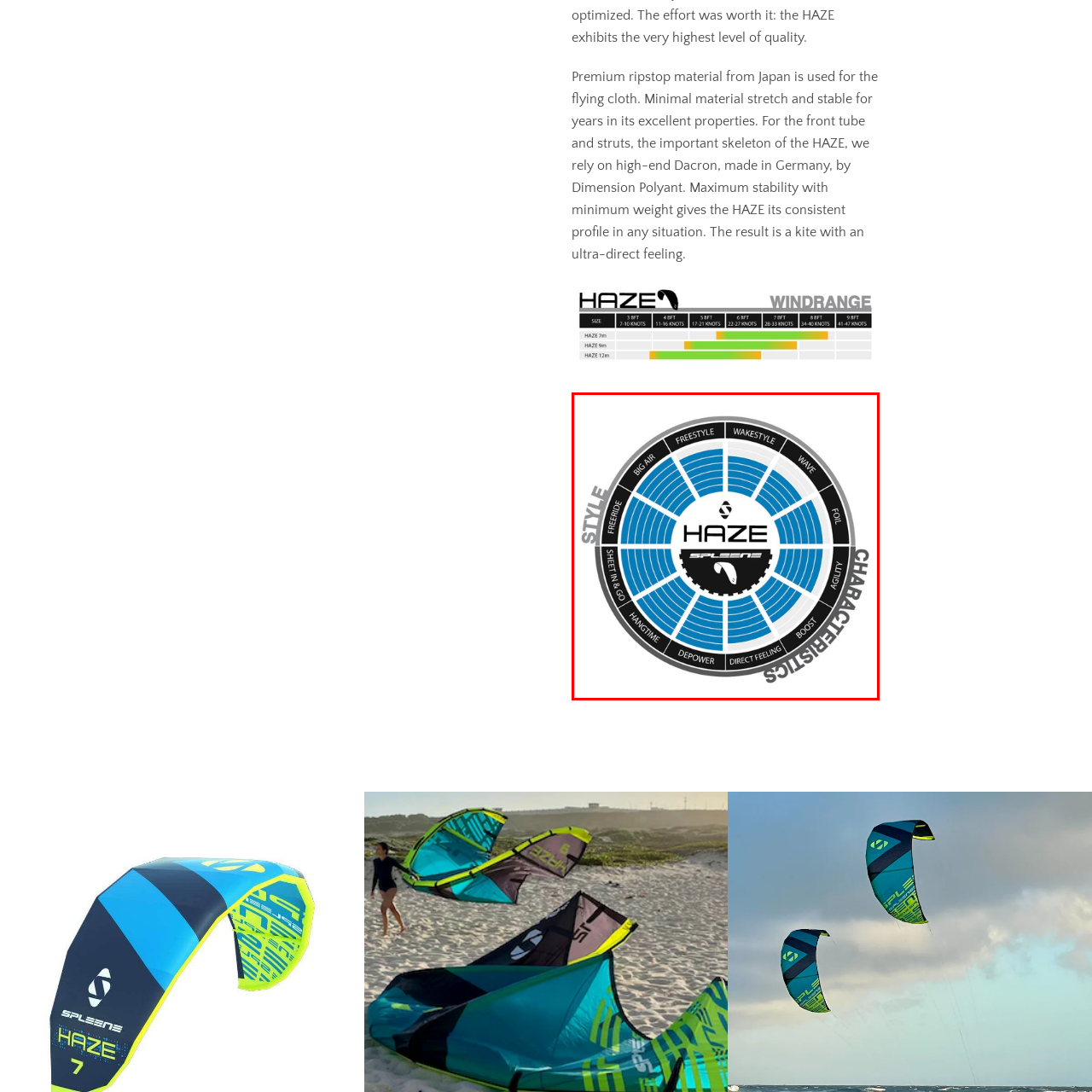Give an elaborate description of the visual elements within the red-outlined box.

The image presents a detailed characteristics chart for the Haze kitesurfing kite, measuring 12 meters. This visual showcases various performance attributes organized in a circular format. Each segment represents a specific style or characteristic, including "Freestyle," "Wave," "Big Air," "Hangtime," and "Boost." The center logo identifies the kite brand, "HAZE," and highlights its versatility across different kitesurfing styles. The color scheme, predominantly blue and black, emphasizes the kite's dynamic capabilities, indicating a focus on both power and control, making it a suitable choice for diverse water conditions and rider preferences.